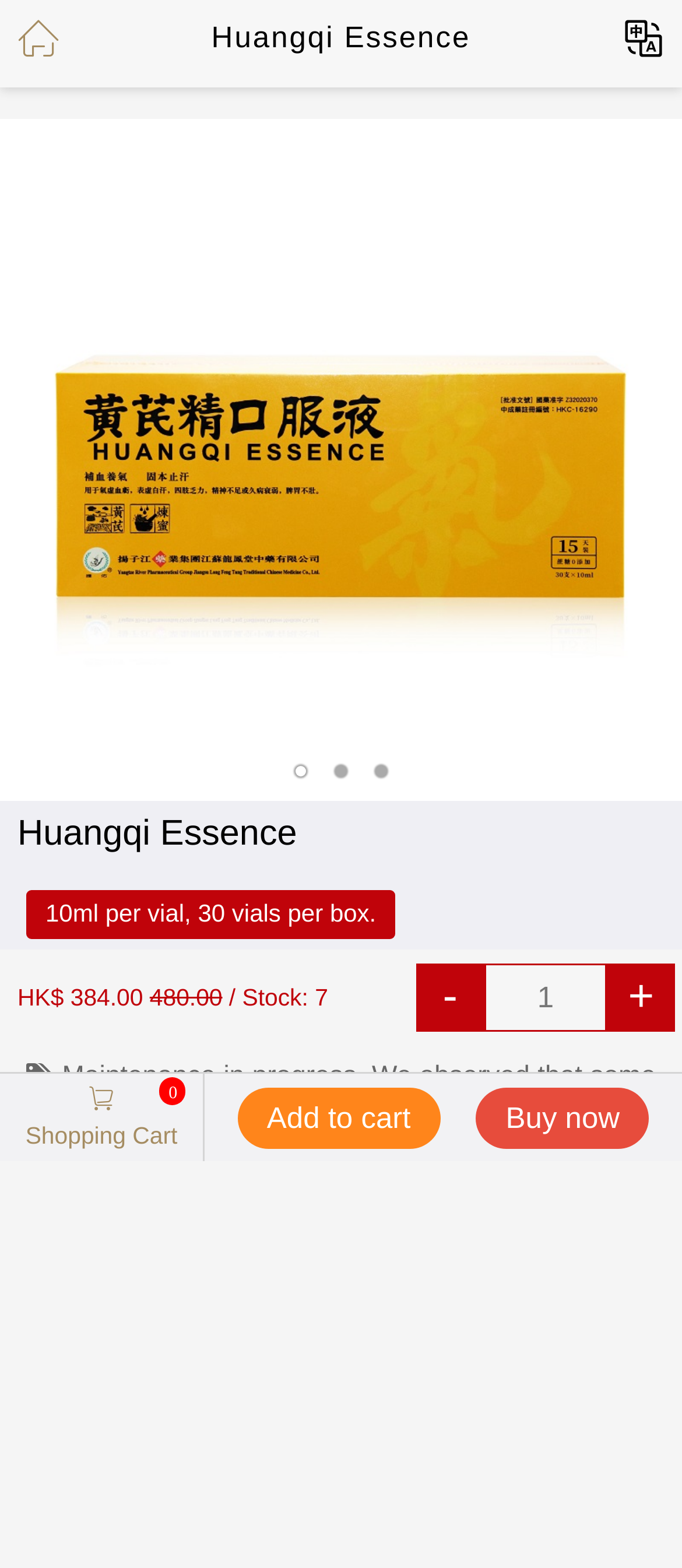What is the alternative payment method recommended due to PayPal issues?
Please use the image to provide a one-word or short phrase answer.

Other payment methods